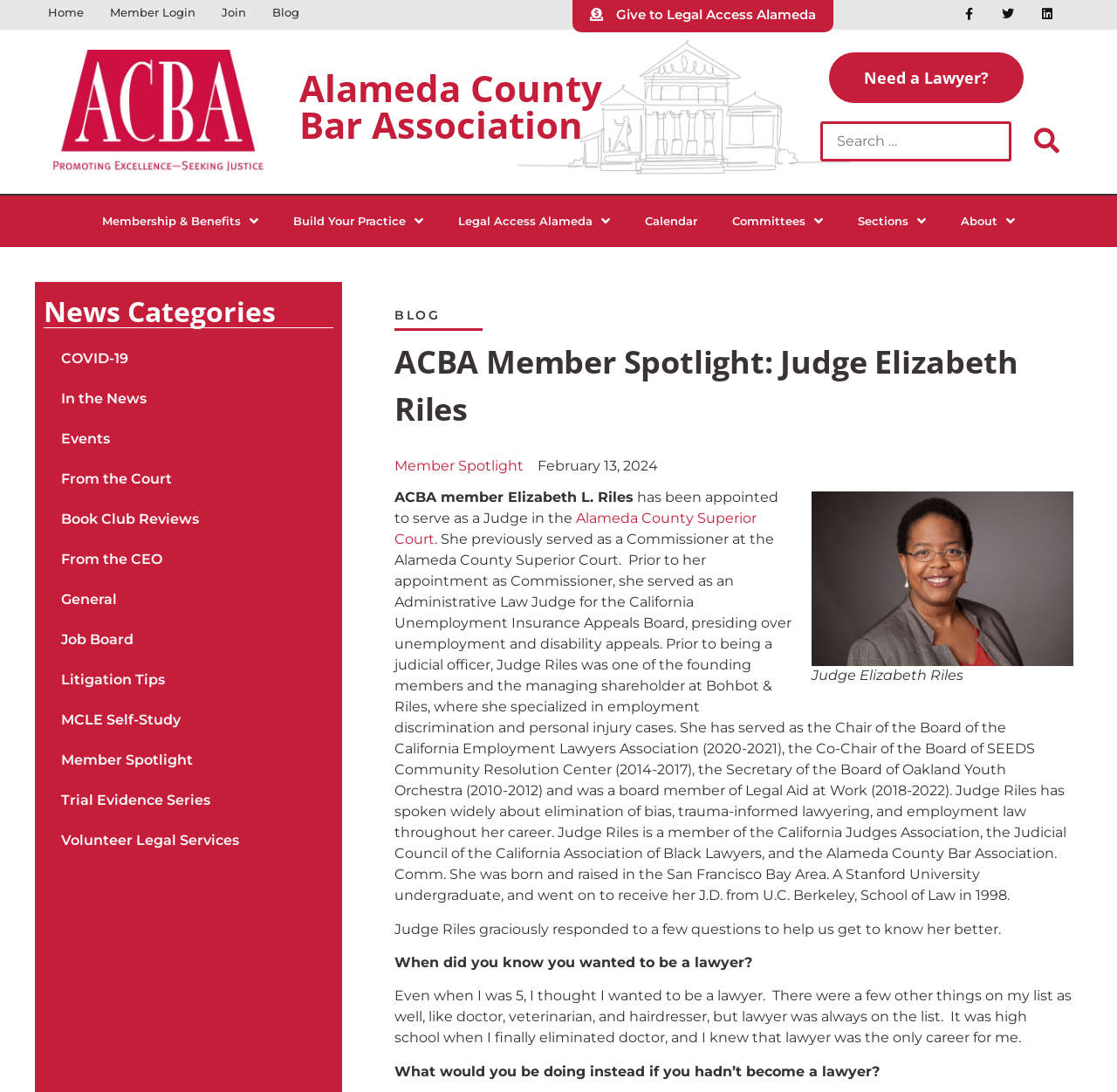What is the name of the university where Judge Riles received her undergraduate degree?
Look at the webpage screenshot and answer the question with a detailed explanation.

The webpage mentions that Judge Riles was a Stanford University undergraduate, as stated in the text 'A Stanford University undergraduate, and went on to receive her J.D. from U.C. Berkeley, School of Law in 1998.'